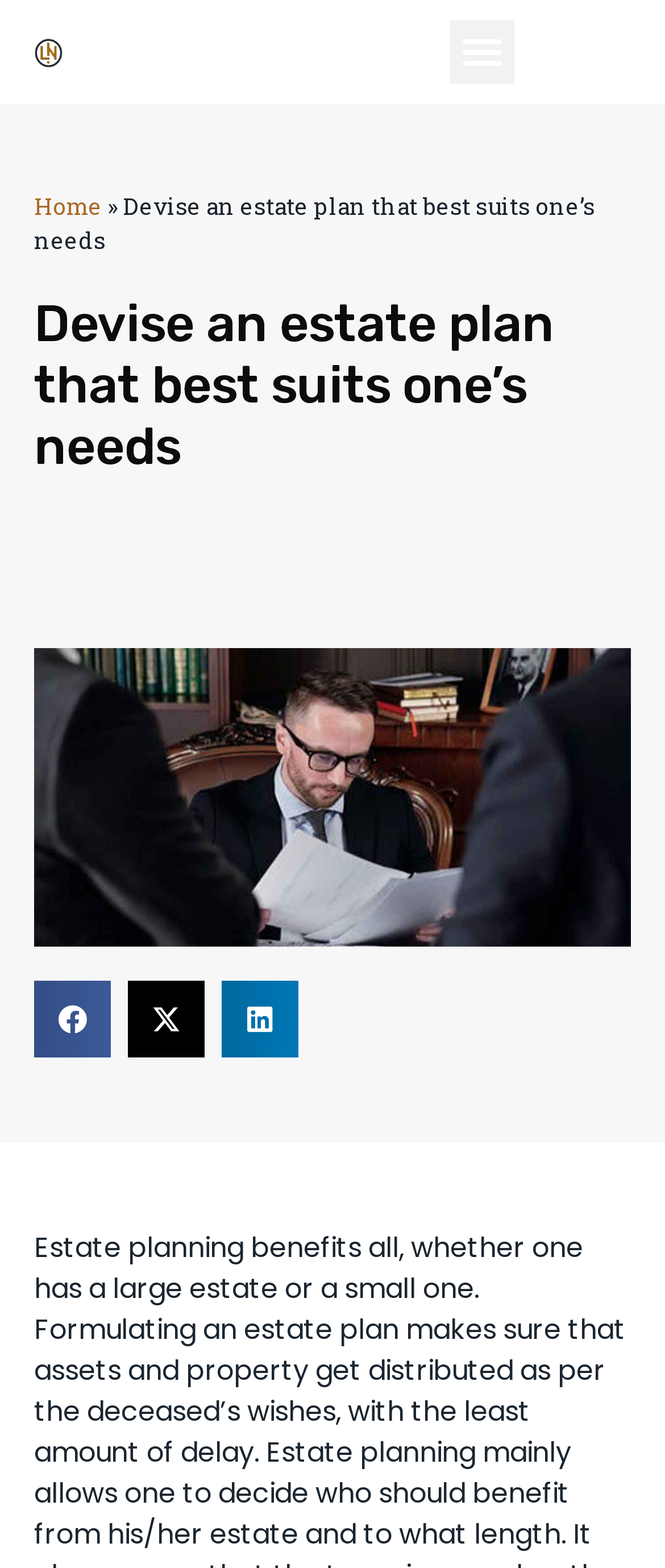What is the relationship between the image and the heading?
Analyze the image and deliver a detailed answer to the question.

By comparing the OCR text of the image and the heading, I noticed that they have the same content, which is 'Devise an estate plan that best suits one’s needs'. This suggests that the image is a visual representation of the heading.